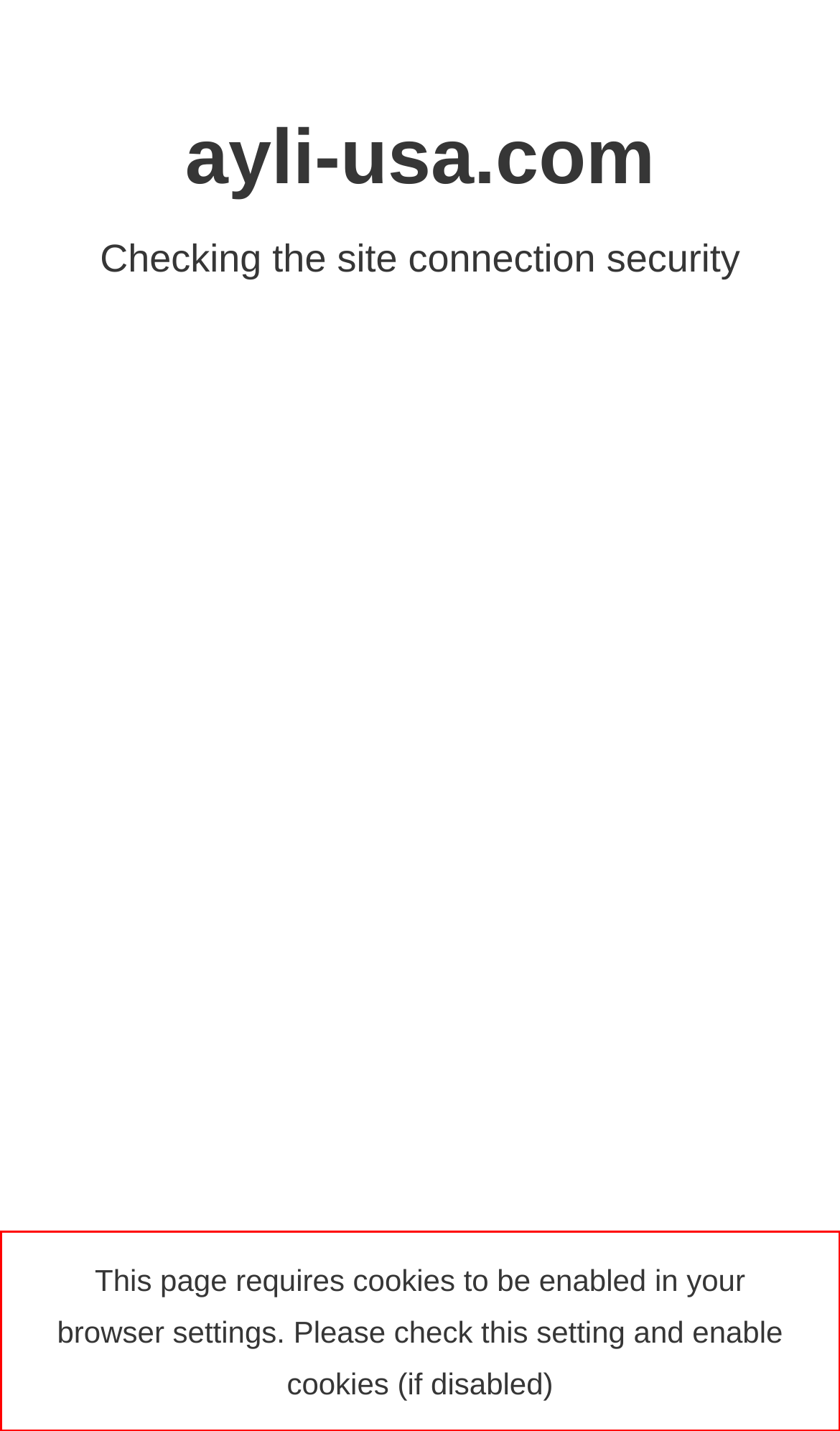Given a screenshot of a webpage, locate the red bounding box and extract the text it encloses.

This page requires cookies to be enabled in your browser settings. Please check this setting and enable cookies (if disabled)